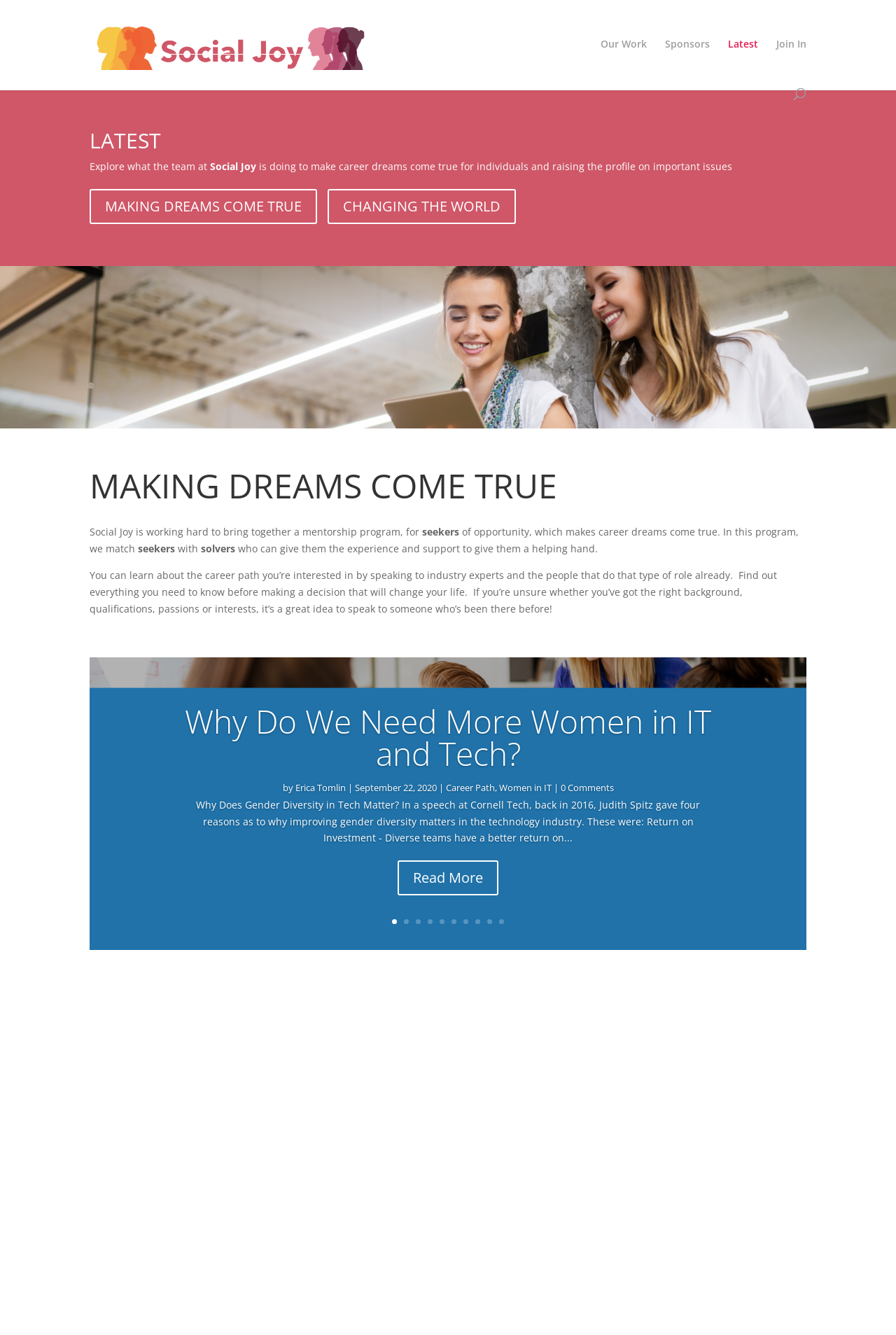What is the benefit of diverse teams?
Look at the image and answer with only one word or phrase.

Better return on investment